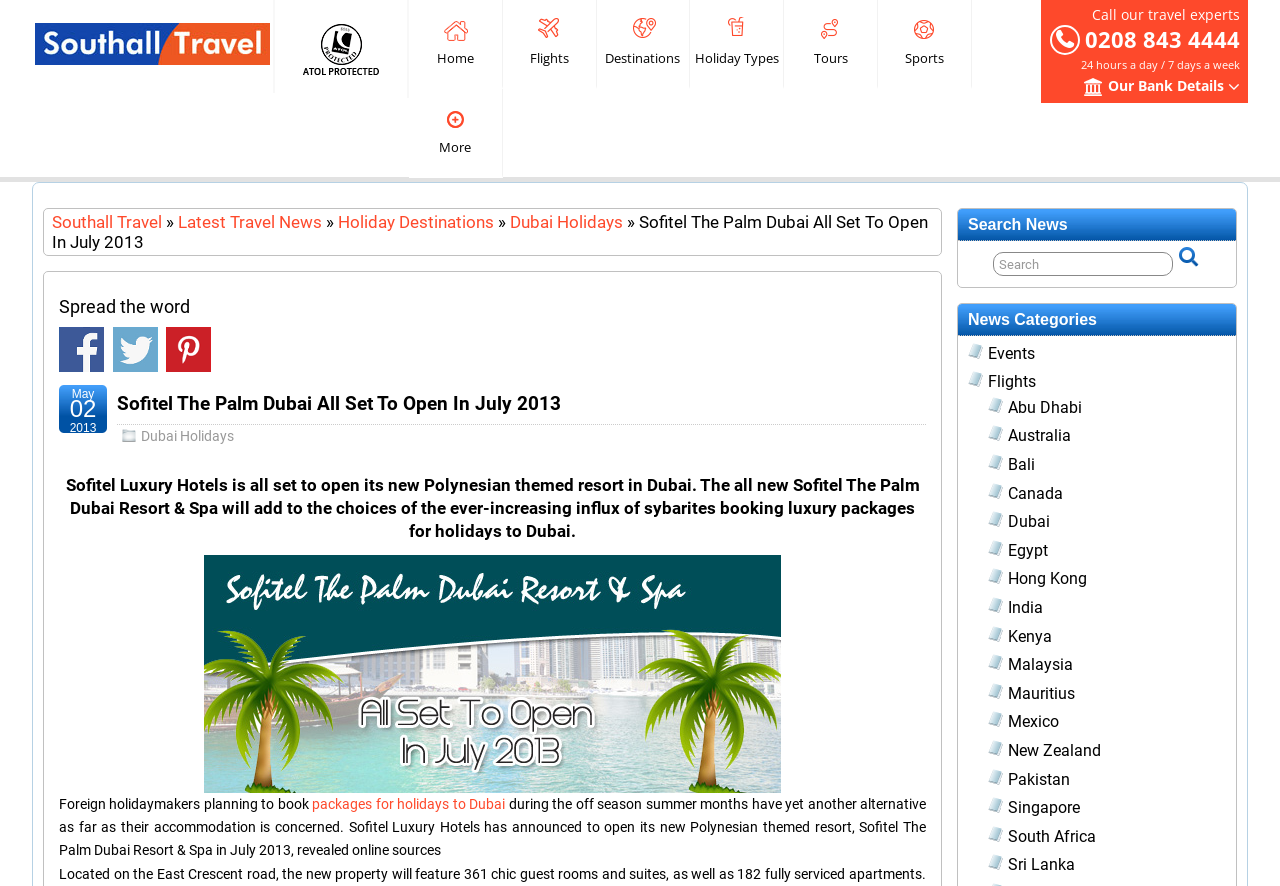Please provide a detailed answer to the question below by examining the image:
How many news categories are listed?

I counted the number of links under the 'News Categories' heading and found 19 links, each representing a news category.